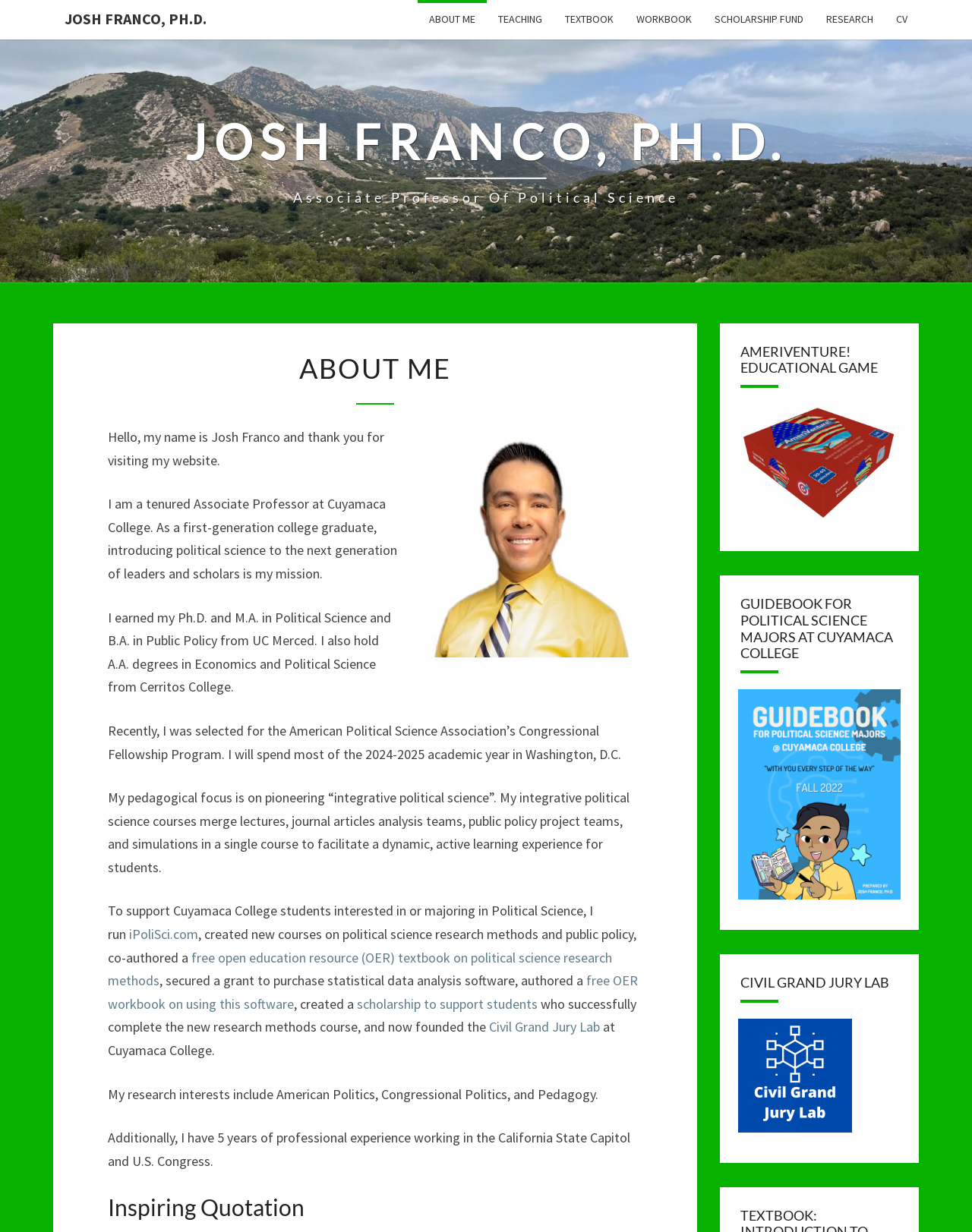Please identify the bounding box coordinates of where to click in order to follow the instruction: "Click on ABOUT ME".

[0.43, 0.0, 0.501, 0.032]